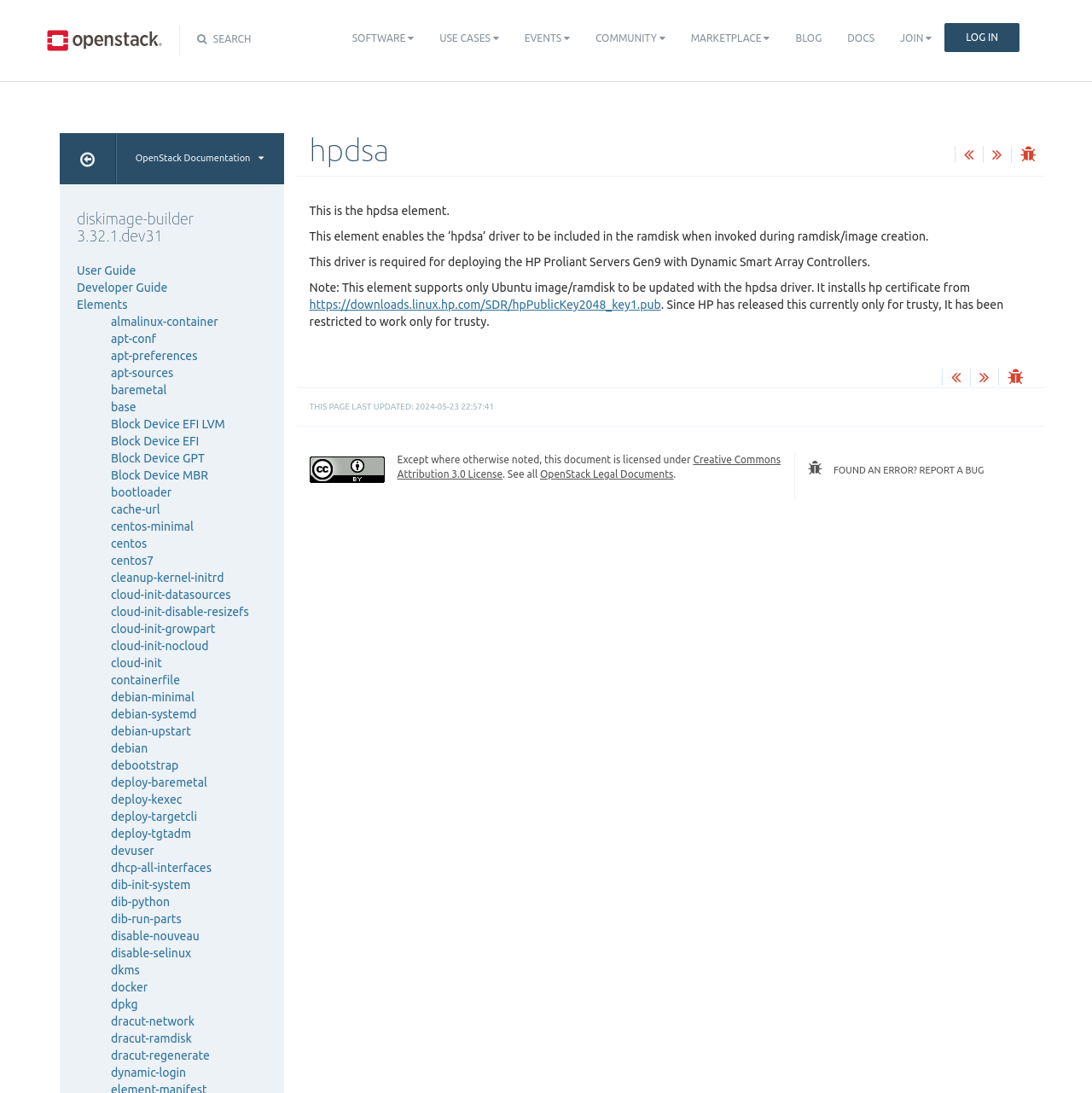Answer the question below using just one word or a short phrase: 
What is the purpose of the hpdsa element?

Include hpdsa driver in ramdisk